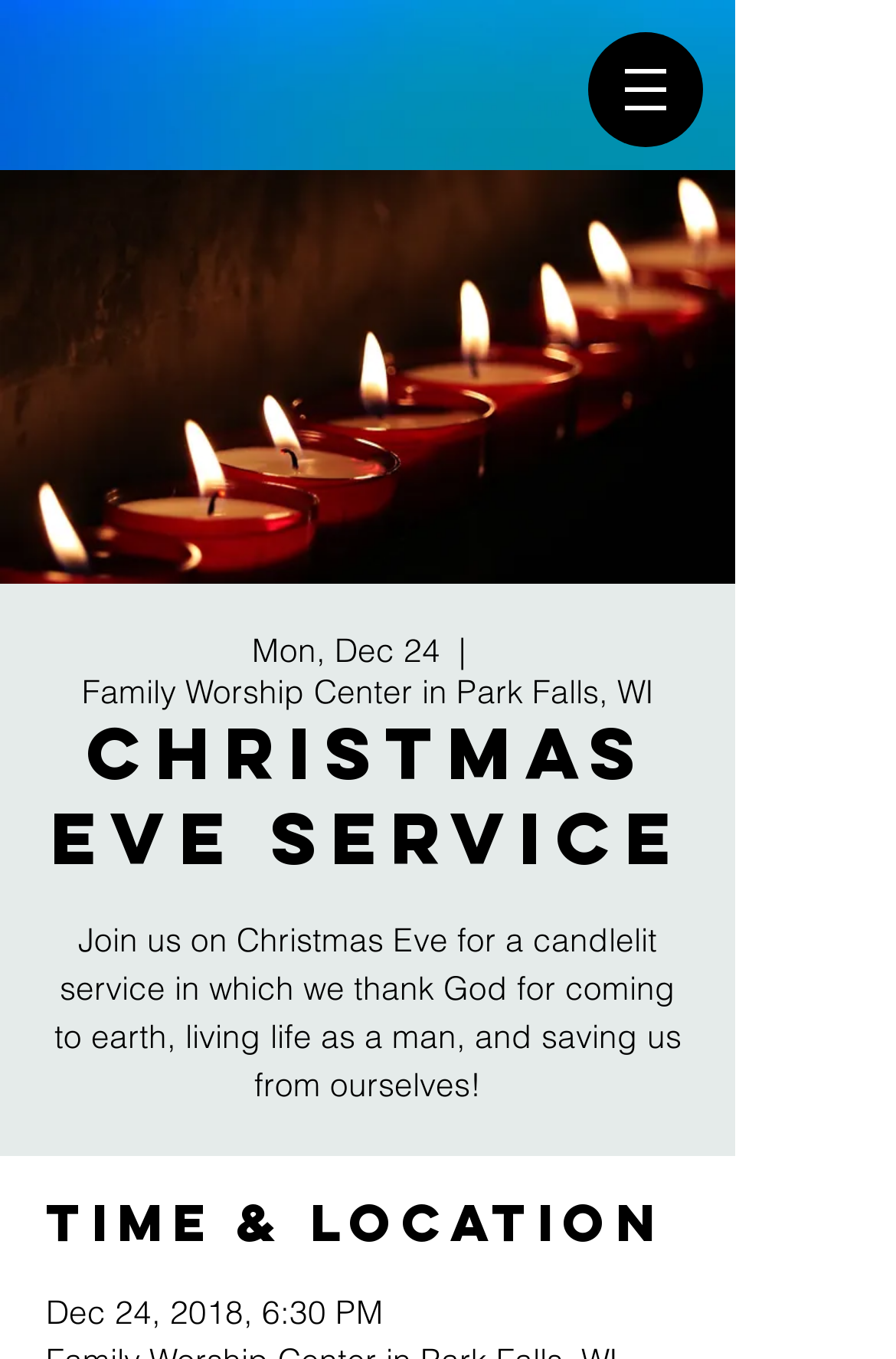What is the theme of the Christmas Eve service? Please answer the question using a single word or phrase based on the image.

Candlelit service